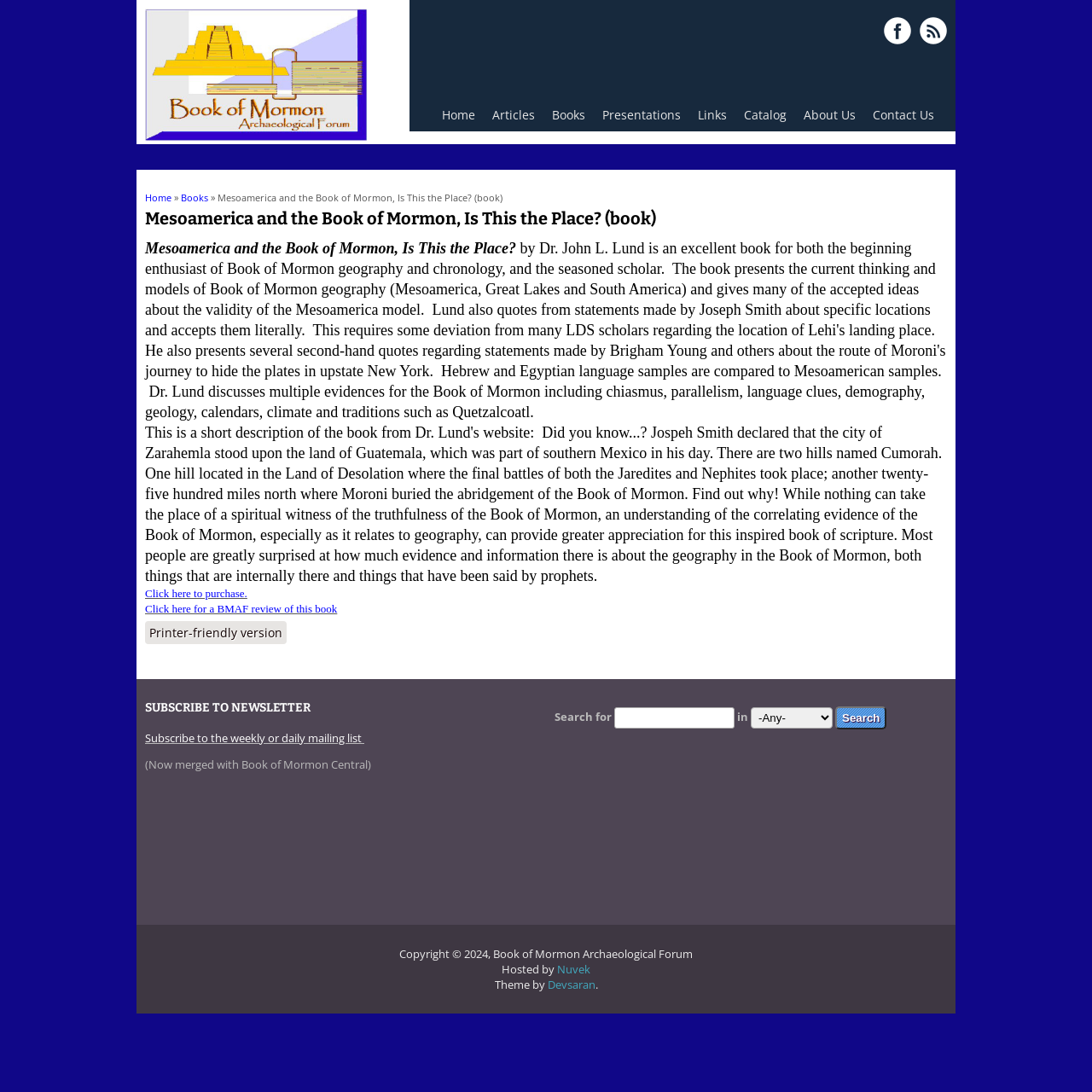Provide the bounding box coordinates for the area that should be clicked to complete the instruction: "Subscribe to the weekly or daily mailing list".

[0.133, 0.669, 0.334, 0.683]